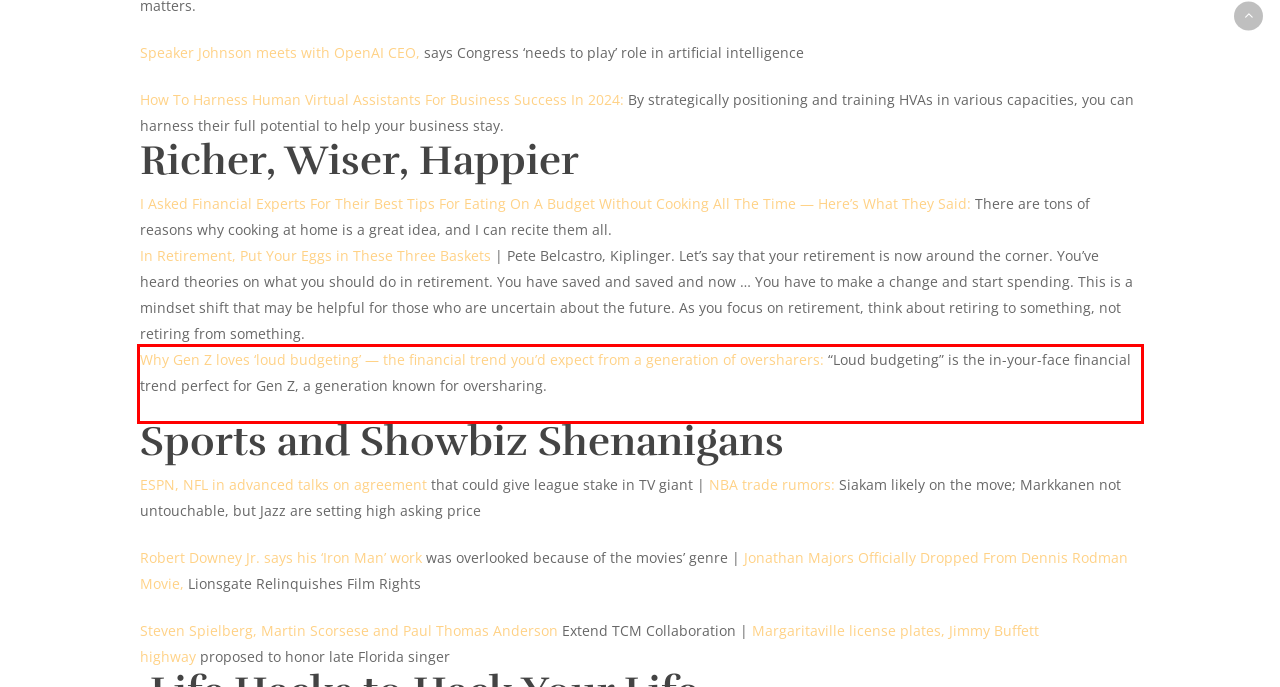You are provided with a screenshot of a webpage featuring a red rectangle bounding box. Extract the text content within this red bounding box using OCR.

Why Gen Z loves ‘loud budgeting’ — the financial trend you’d expect from a generation of oversharers: “Loud budgeting” is the in-your-face financial trend perfect for Gen Z, a generation known for oversharing.